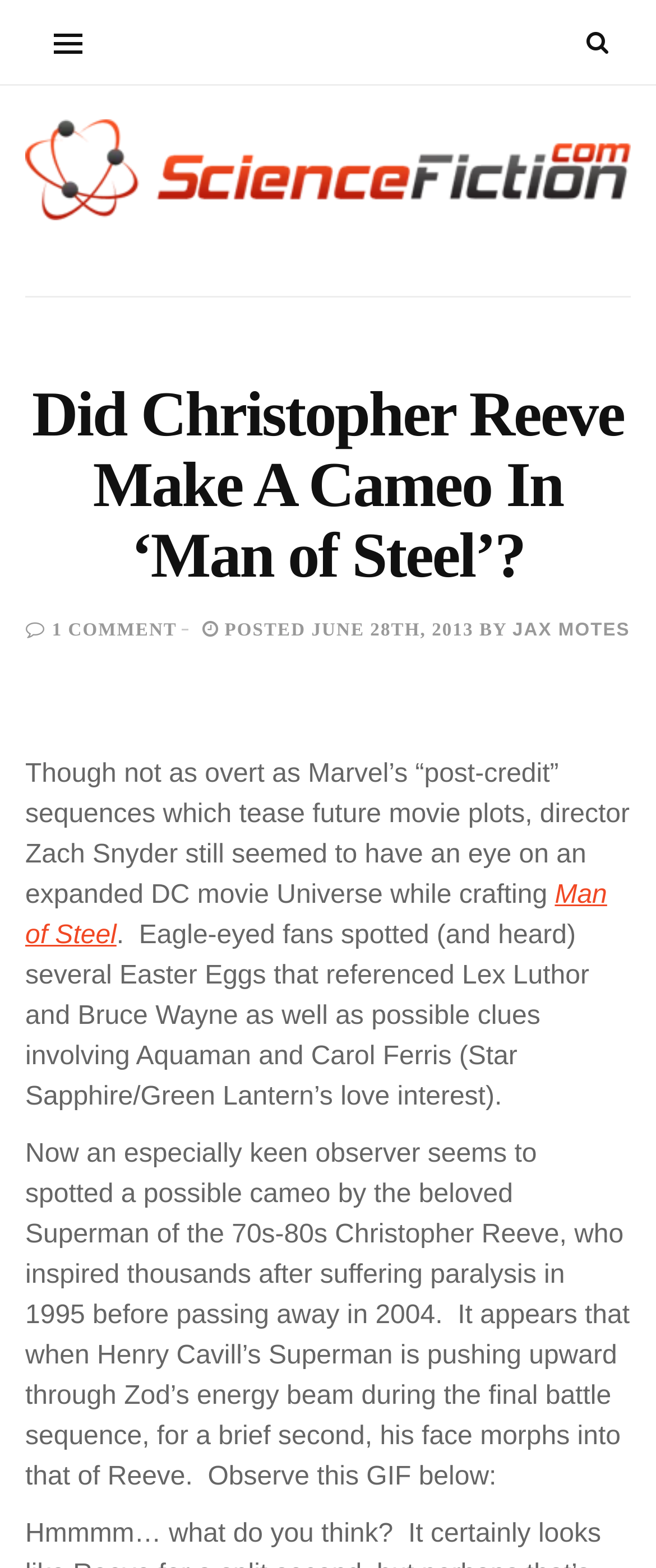What is the name of the website?
Give a thorough and detailed response to the question.

I determined the answer by looking at the link element with the text 'ScienceFiction.com' and an image with the same name, which suggests that it is the name of the website.